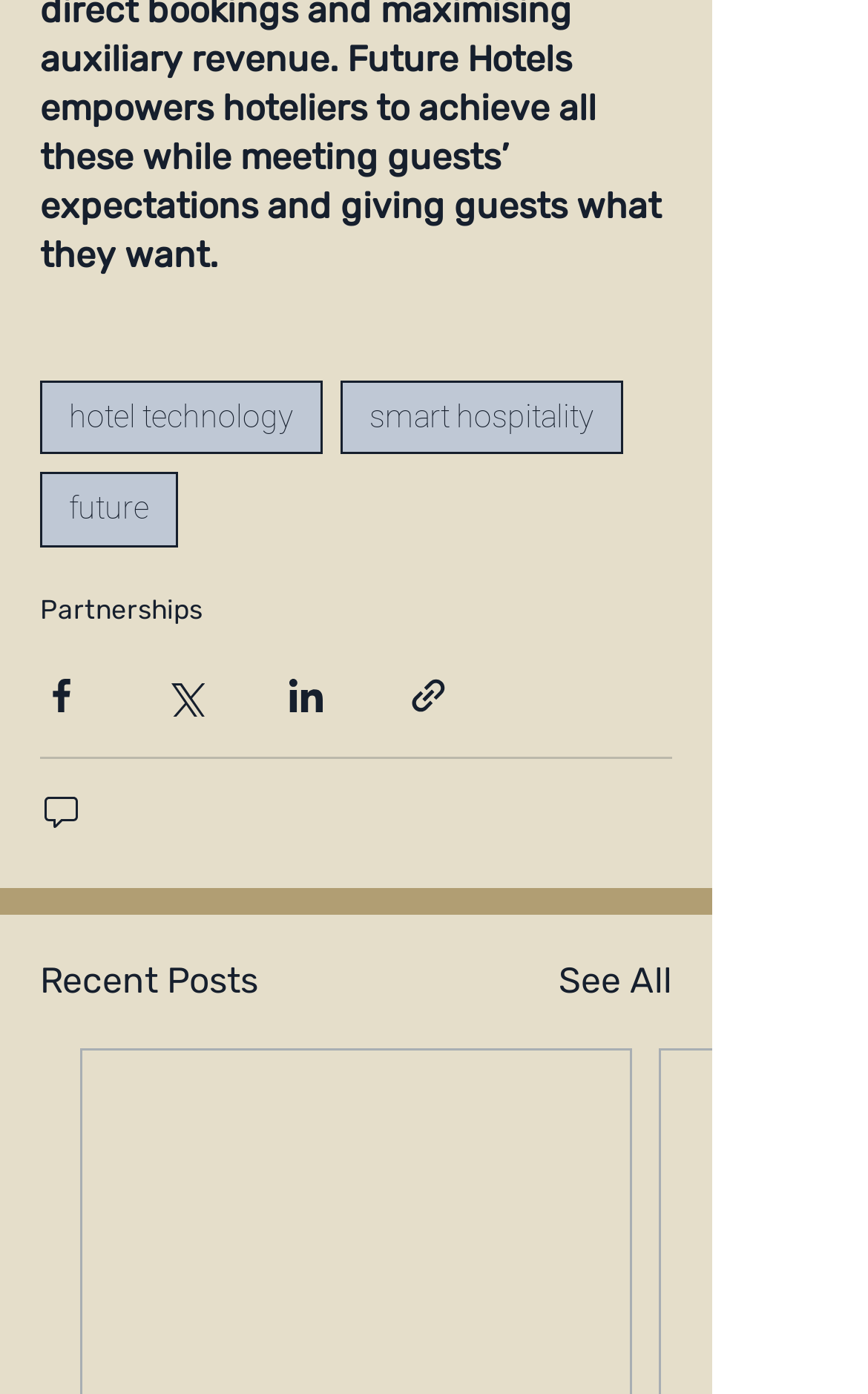Locate the bounding box coordinates of the element's region that should be clicked to carry out the following instruction: "Click on See All". The coordinates need to be four float numbers between 0 and 1, i.e., [left, top, right, bottom].

[0.644, 0.685, 0.774, 0.723]